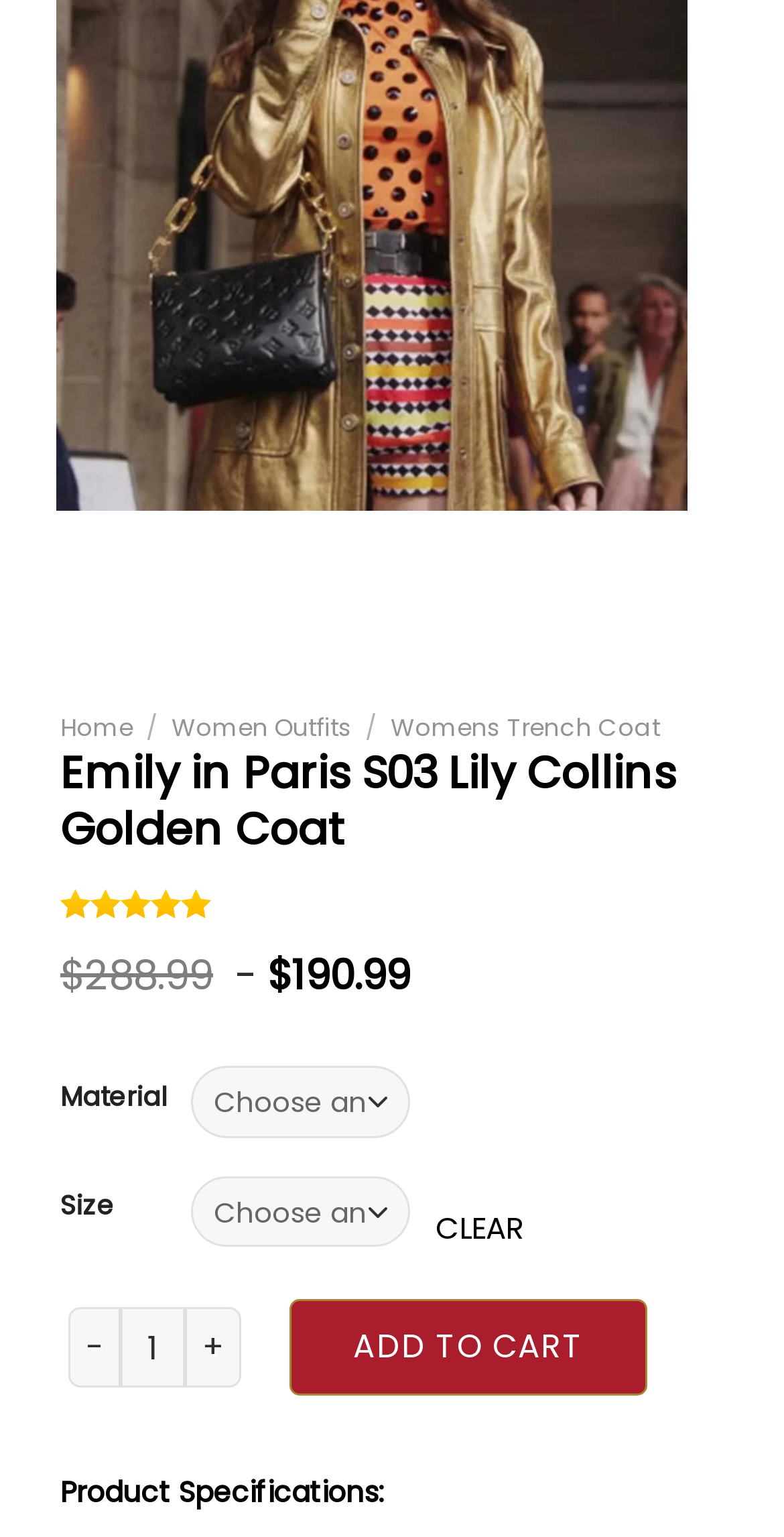Determine the bounding box coordinates for the UI element with the following description: "Add to cart". The coordinates should be four float numbers between 0 and 1, represented as [left, top, right, bottom].

[0.369, 0.845, 0.825, 0.908]